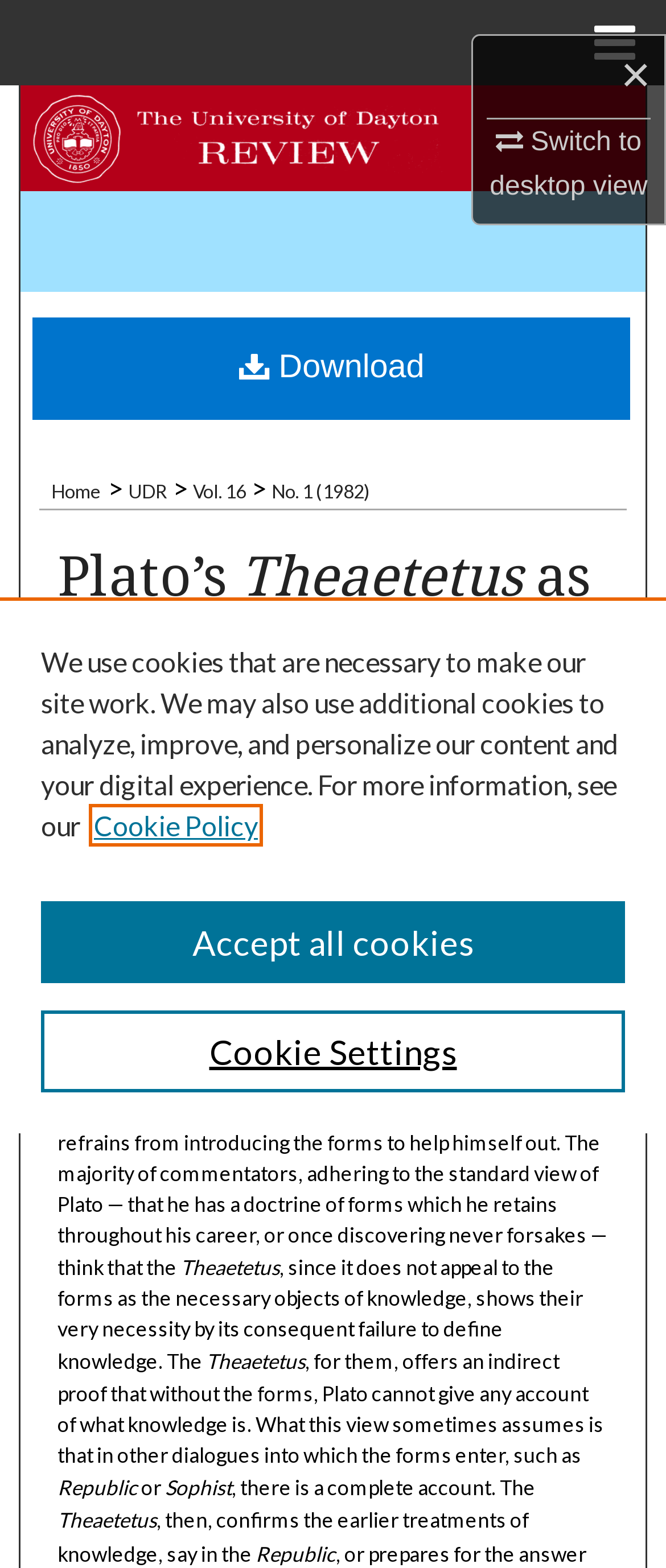Find the bounding box coordinates for the element that must be clicked to complete the instruction: "Switch to desktop view". The coordinates should be four float numbers between 0 and 1, indicated as [left, top, right, bottom].

[0.735, 0.078, 0.972, 0.129]